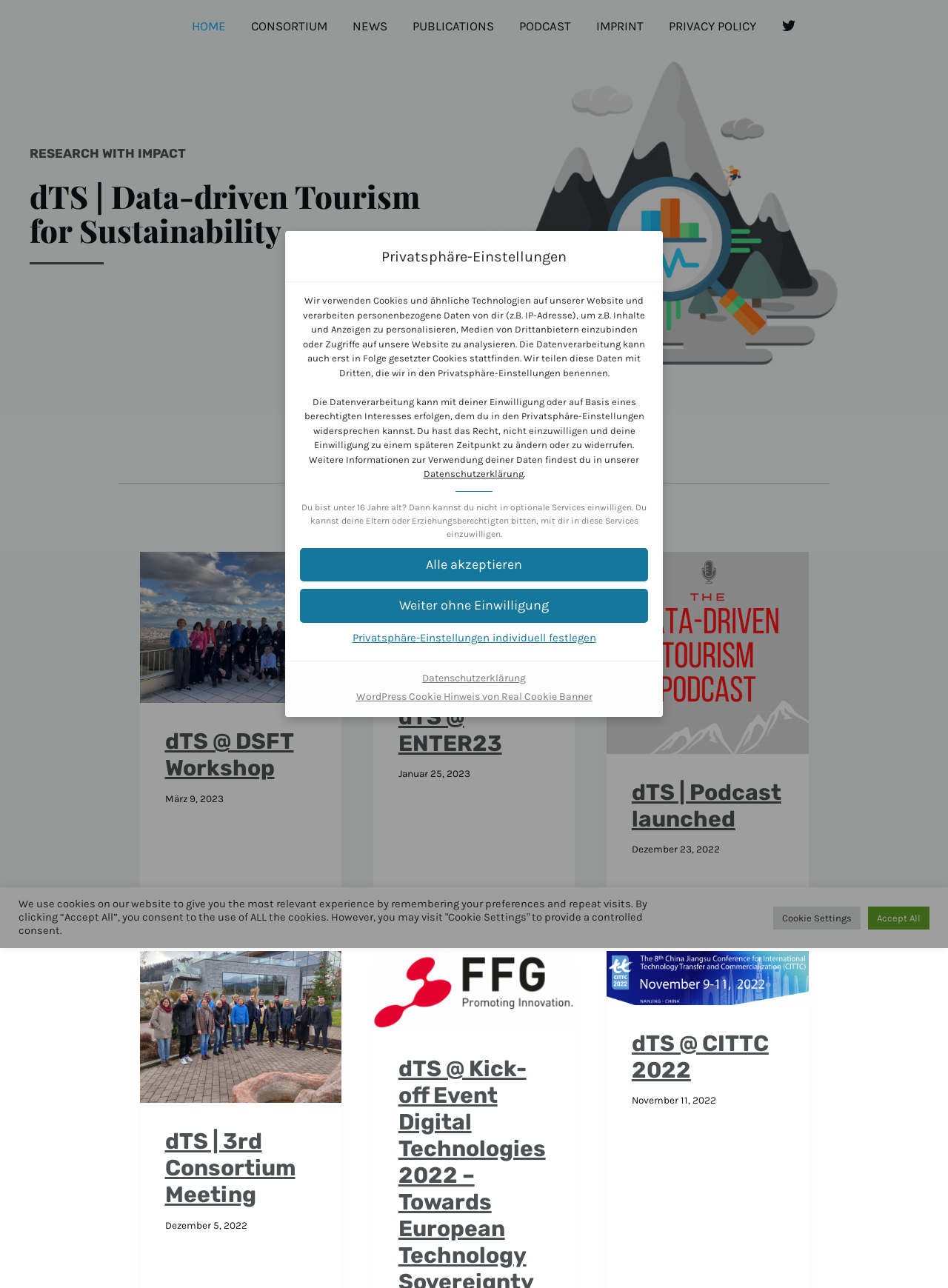What is the purpose of the dialog box?
Please use the image to deliver a detailed and complete answer.

The dialog box is focused on privacy settings, which is evident from the heading 'Privatsphäre-Einstellungen' and the text that follows, explaining how the website uses cookies and processes personal data.